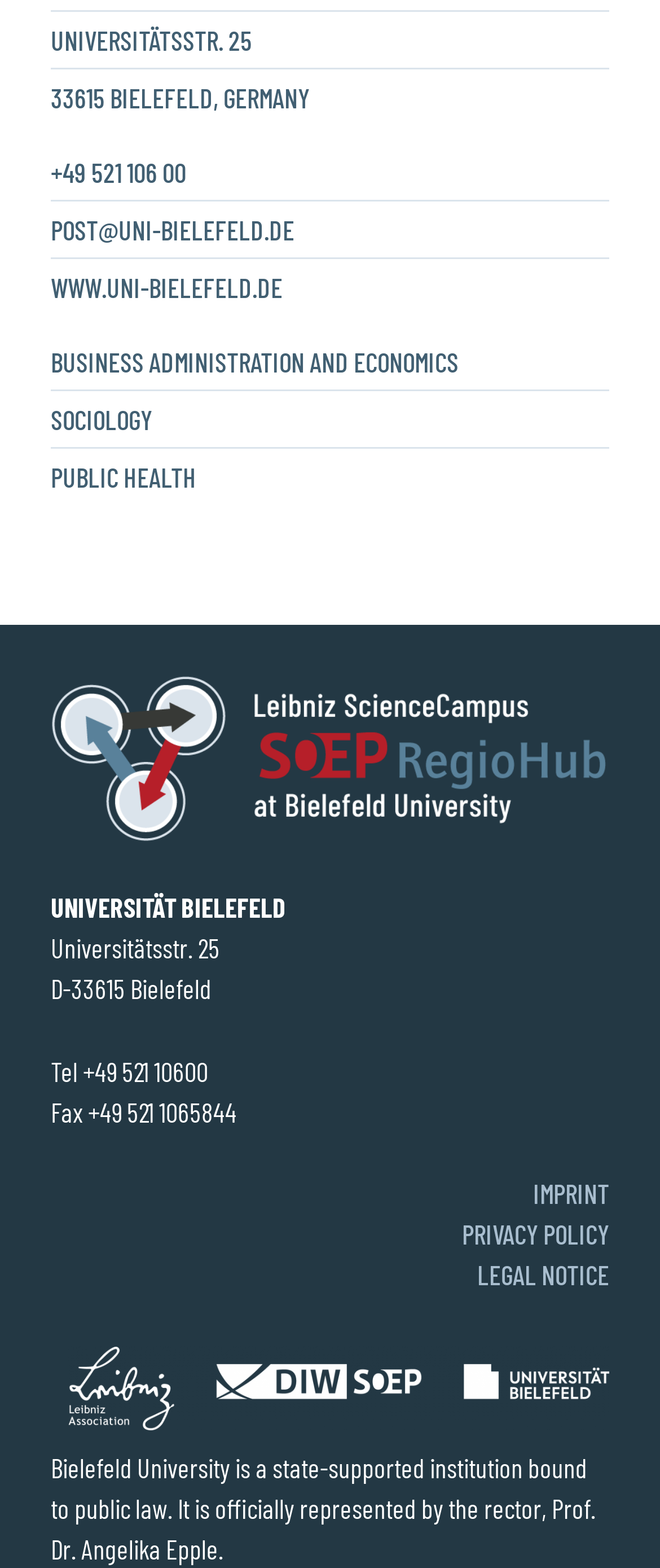Show me the bounding box coordinates of the clickable region to achieve the task as per the instruction: "visit university address".

[0.077, 0.013, 0.923, 0.039]